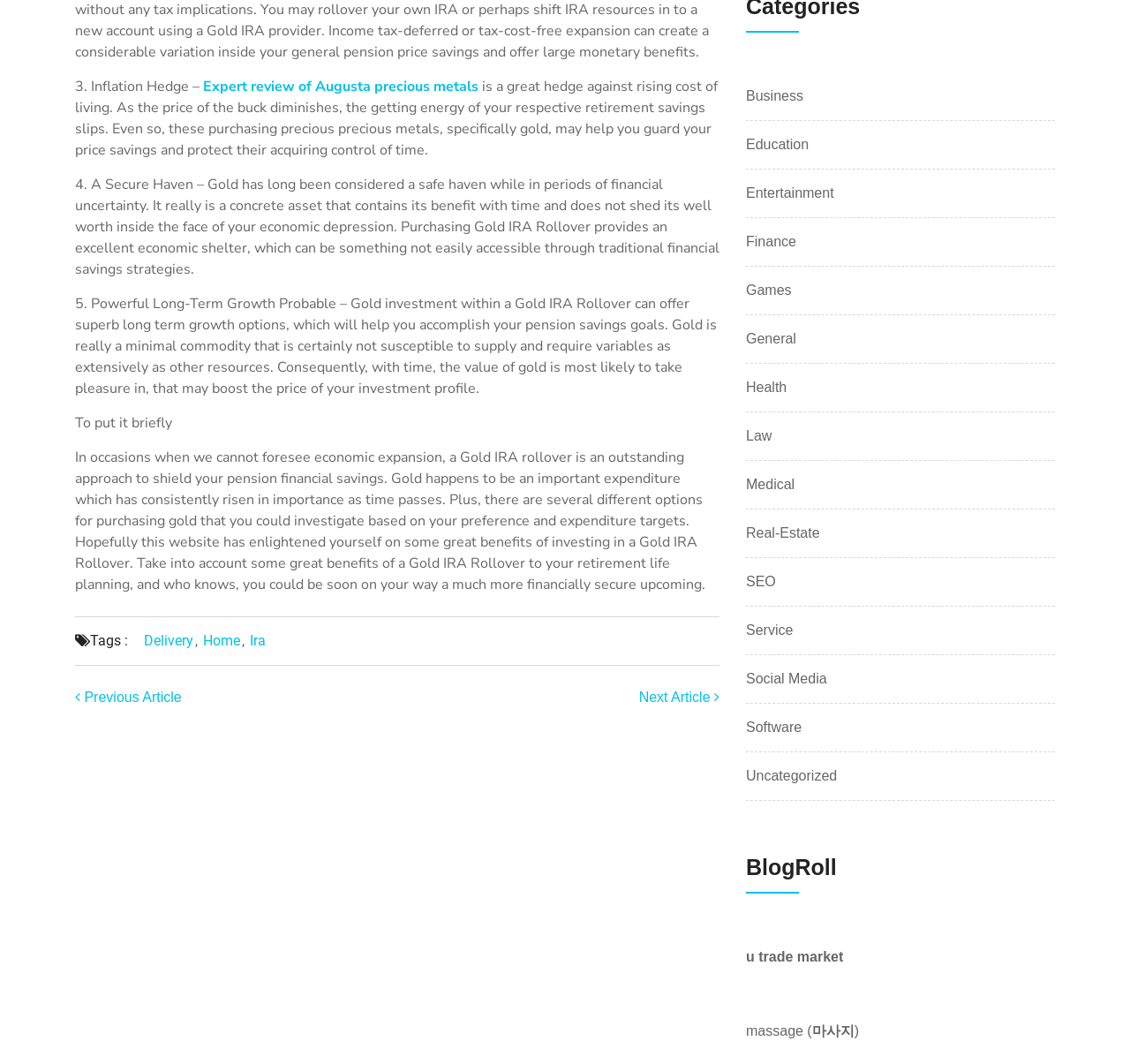Find the bounding box coordinates of the clickable area required to complete the following action: "Go to the Home page".

[0.18, 0.594, 0.212, 0.61]